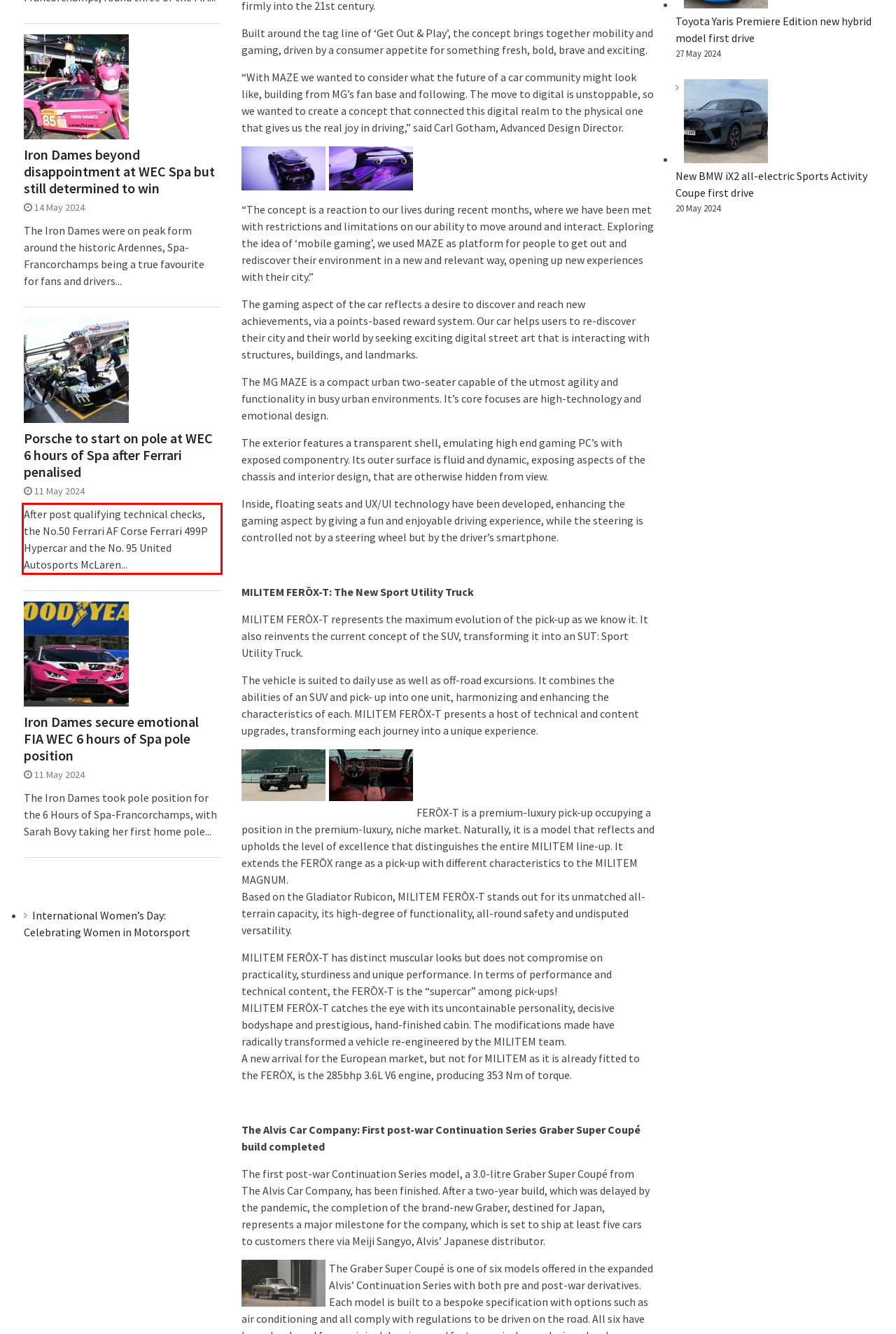Using the provided webpage screenshot, identify and read the text within the red rectangle bounding box.

After post qualifying technical checks, the No.50 Ferrari AF Corse Ferrari 499P Hypercar and the No. 95 United Autosports McLaren...